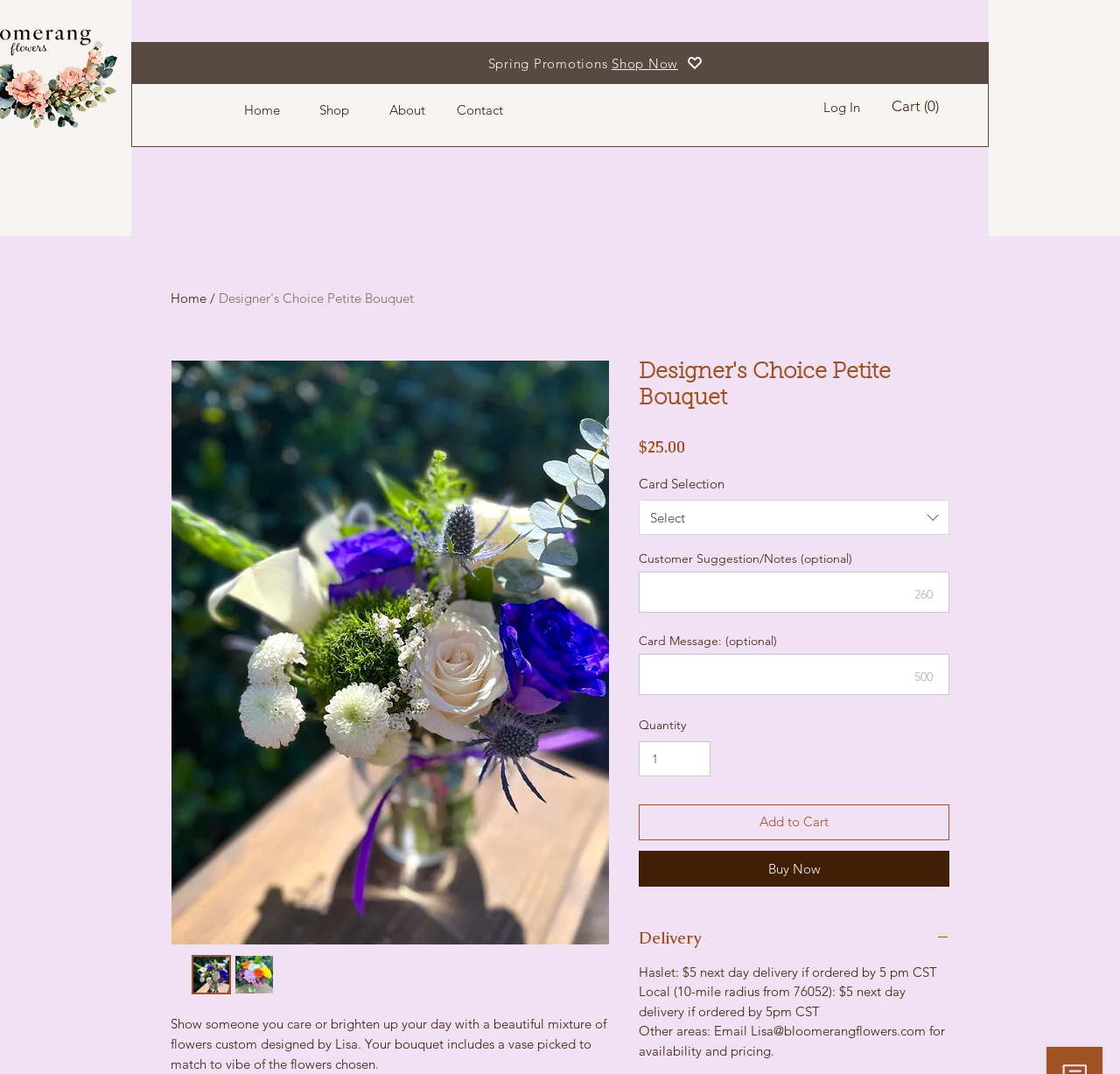Provide the bounding box coordinates for the area that should be clicked to complete the instruction: "Click the 'Shop Now' link".

[0.546, 0.051, 0.605, 0.067]